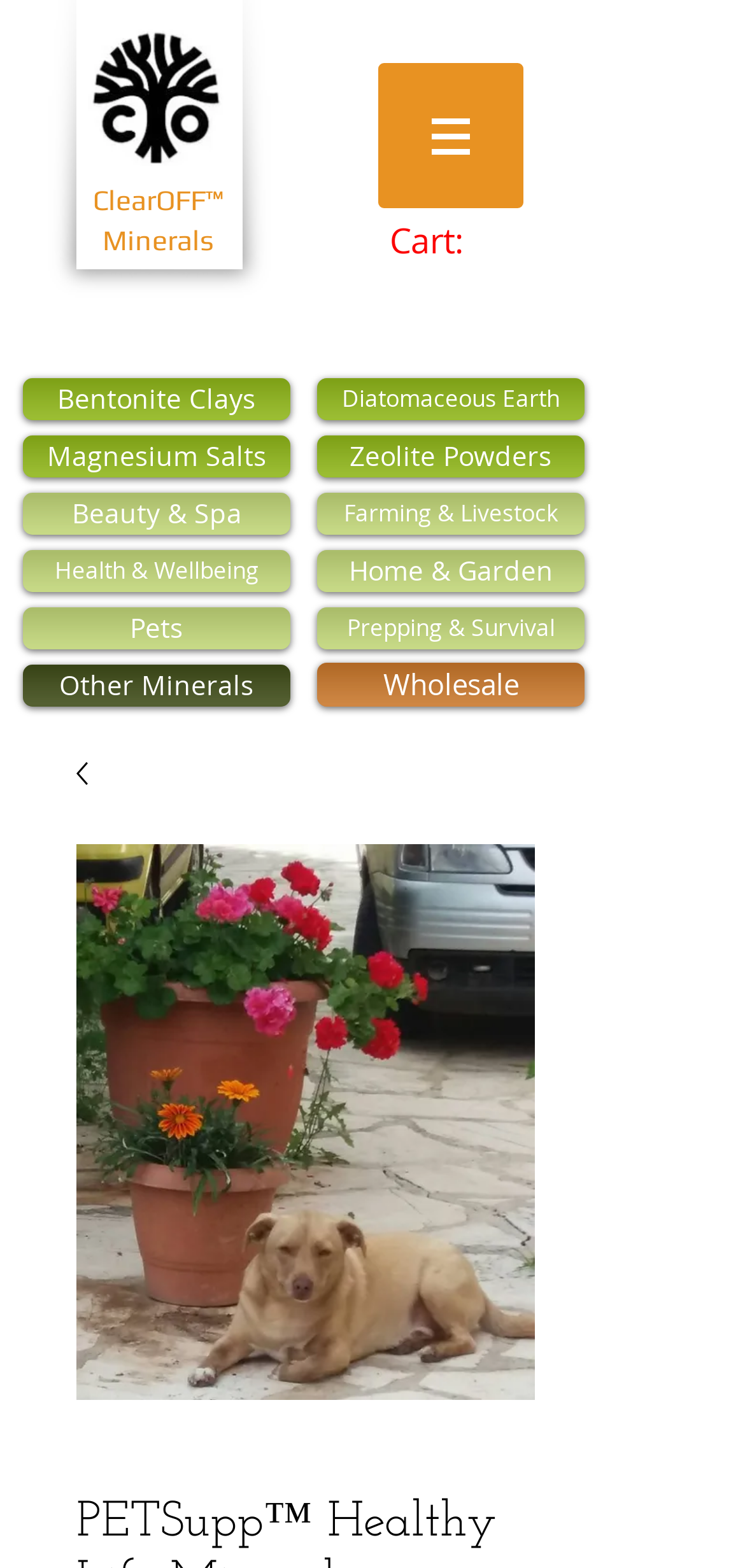Highlight the bounding box coordinates of the element you need to click to perform the following instruction: "Learn about Diatomaceous Earth."

[0.426, 0.241, 0.785, 0.268]